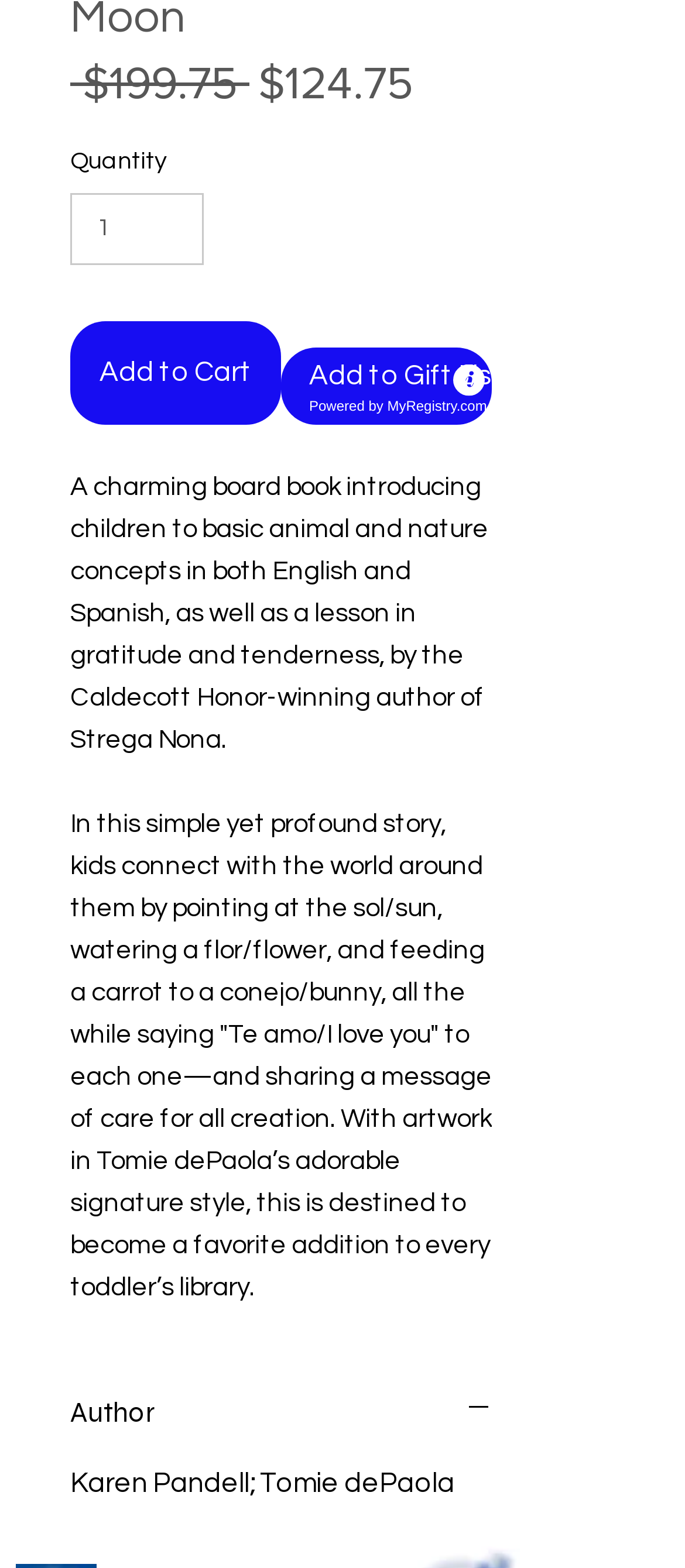What is the default quantity of the book?
Look at the image and respond to the question as thoroughly as possible.

The default quantity of the book is 1, as indicated by the spinbutton with a value text of 1 and a minimum value of 1.